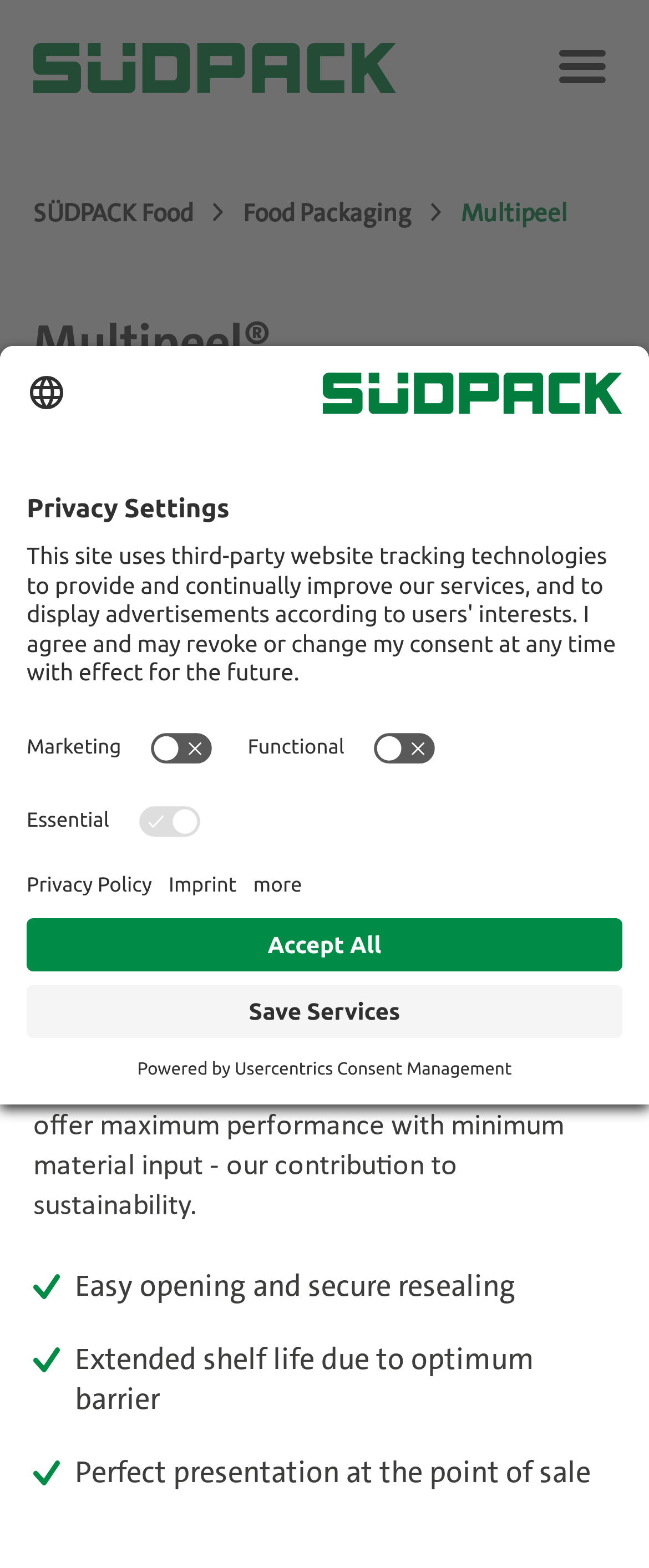Provide a single word or phrase answer to the question: 
What is the purpose of Multipeel films?

To extend shelf life